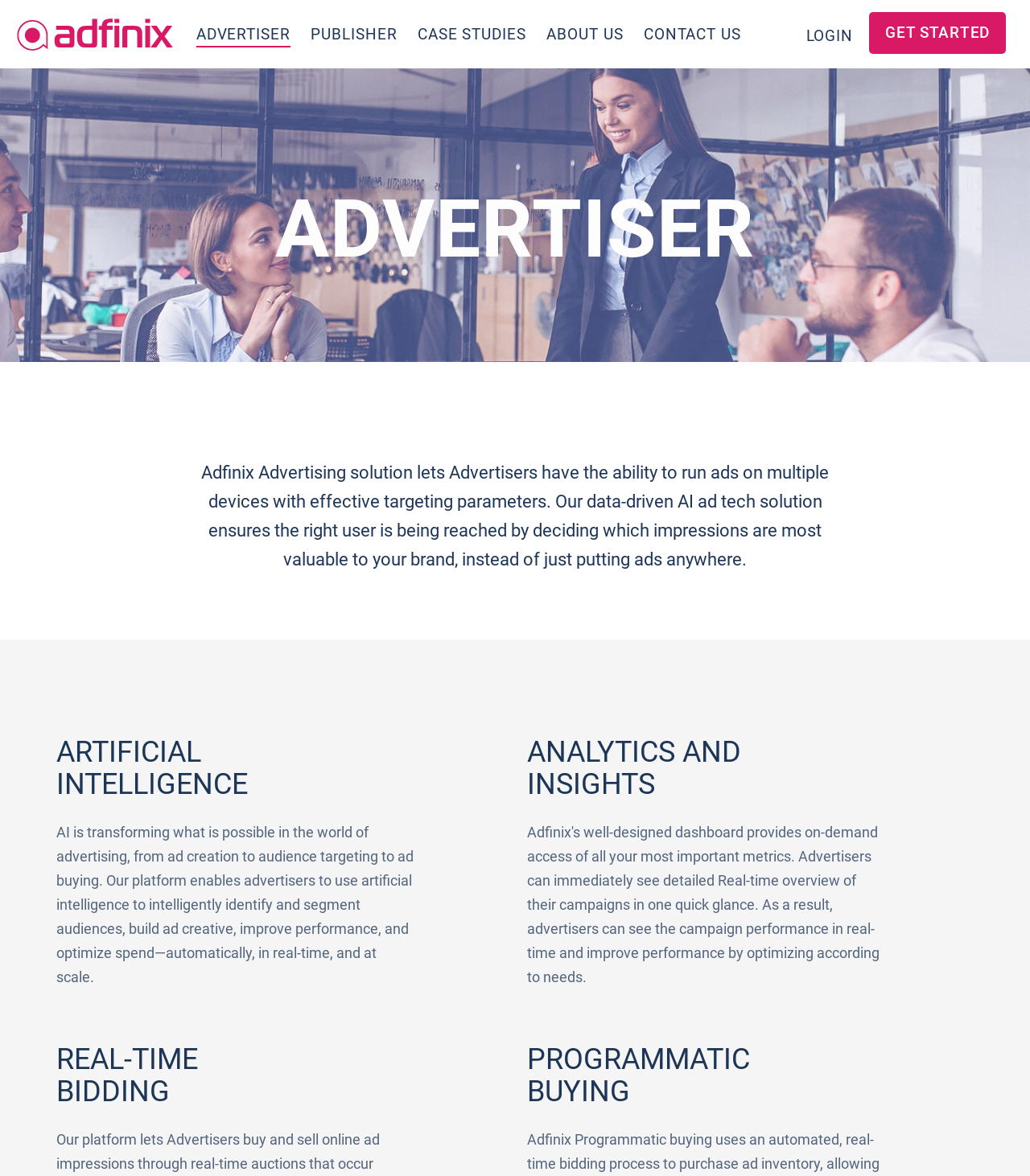Using the webpage screenshot, find the UI element described by About Us. Provide the bounding box coordinates in the format (top-left x, top-left y, bottom-right x, bottom-right y), ensuring all values are floating point numbers between 0 and 1.

[0.531, 0.014, 0.605, 0.045]